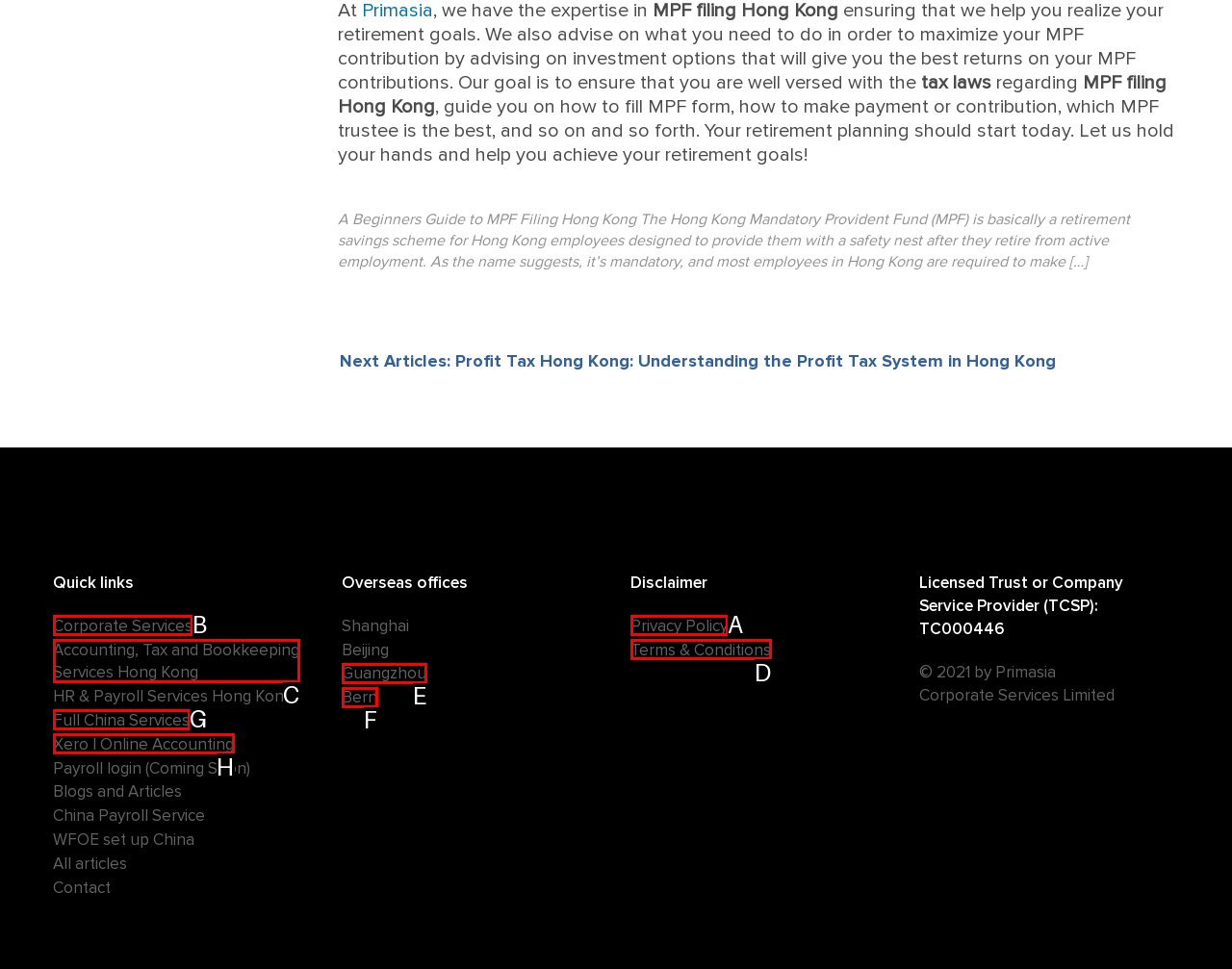Specify which UI element should be clicked to accomplish the task: Check 'Privacy Policy'. Answer with the letter of the correct choice.

A